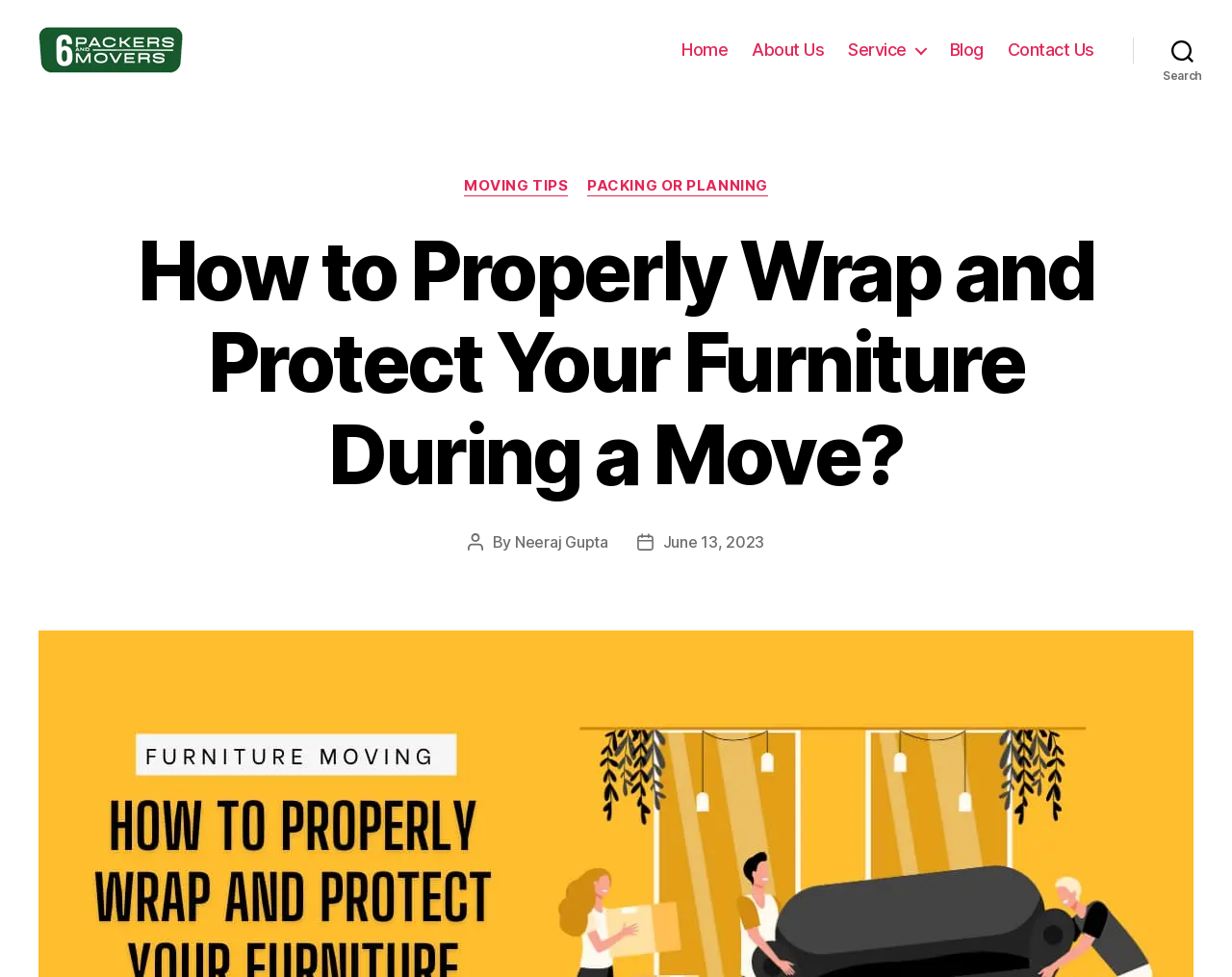Please indicate the bounding box coordinates for the clickable area to complete the following task: "search something". The coordinates should be specified as four float numbers between 0 and 1, i.e., [left, top, right, bottom].

[0.92, 0.03, 1.0, 0.073]